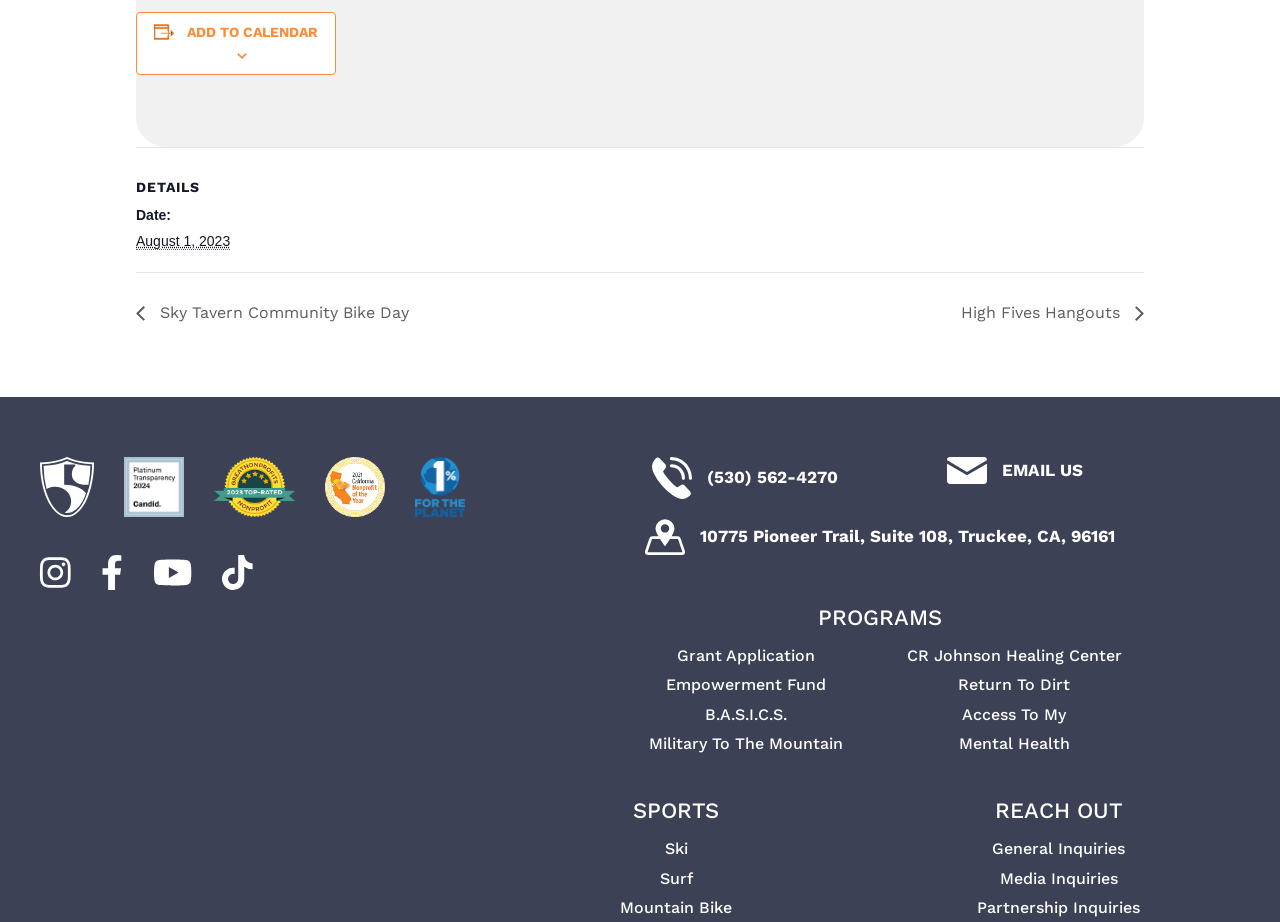Identify the bounding box for the given UI element using the description provided. Coordinates should be in the format (top-left x, top-left y, bottom-right x, bottom-right y) and must be between 0 and 1. Here is the description: CR Johnson Healing Center

[0.694, 0.695, 0.891, 0.727]